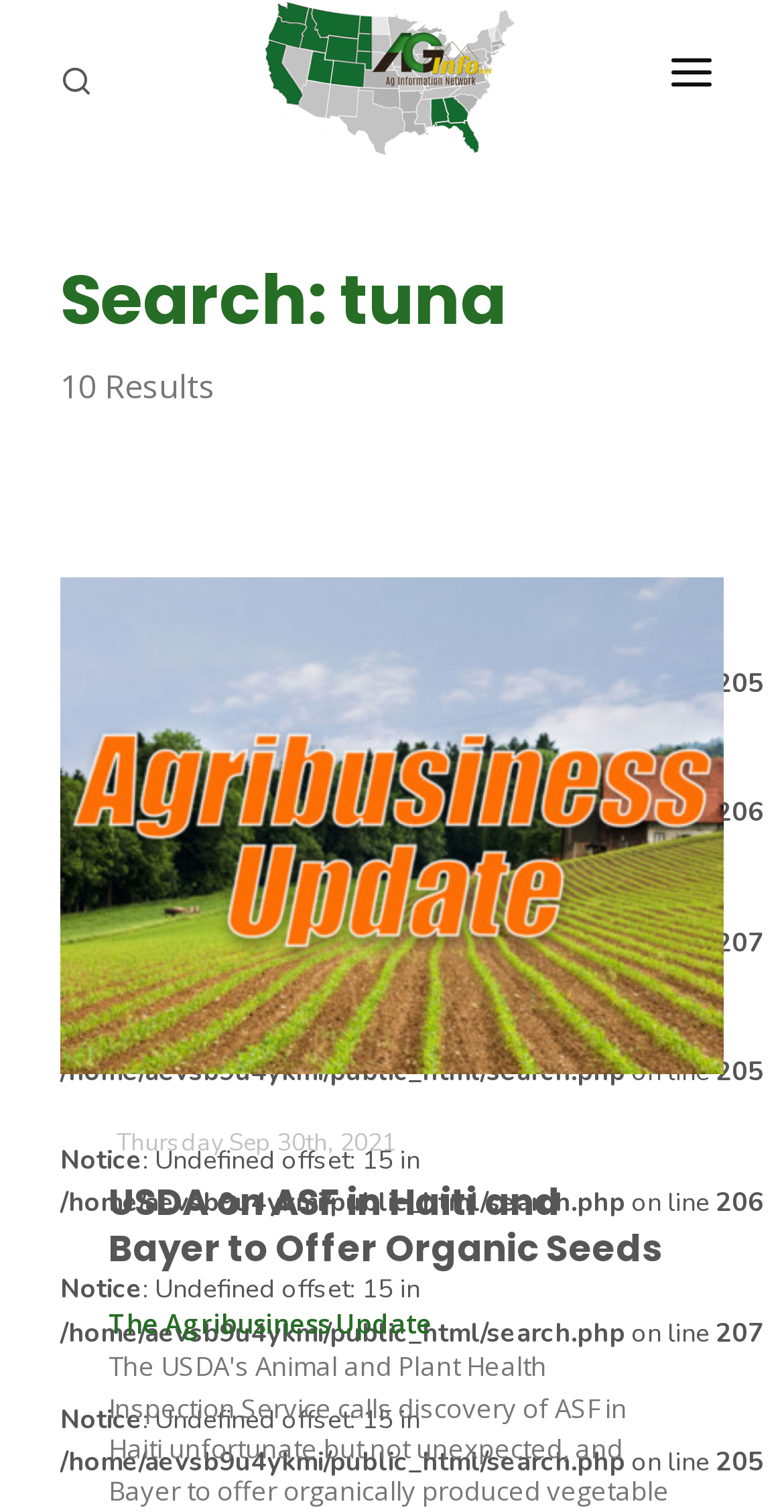Find the bounding box coordinates corresponding to the UI element with the description: "Programs". The coordinates should be formatted as [left, top, right, bottom], with values as floats between 0 and 1.

[0.154, 0.106, 0.846, 0.166]